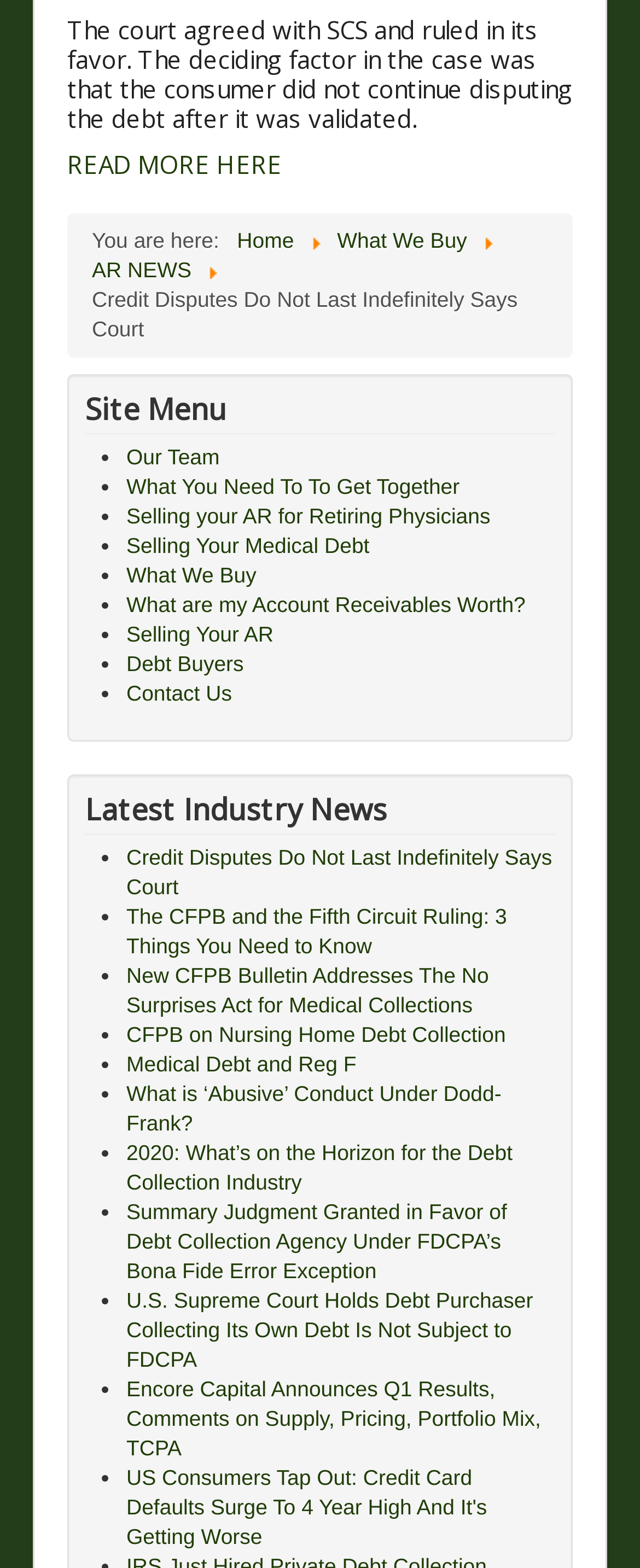Please identify the bounding box coordinates of the element that needs to be clicked to perform the following instruction: "Go to the home page".

[0.37, 0.145, 0.459, 0.161]